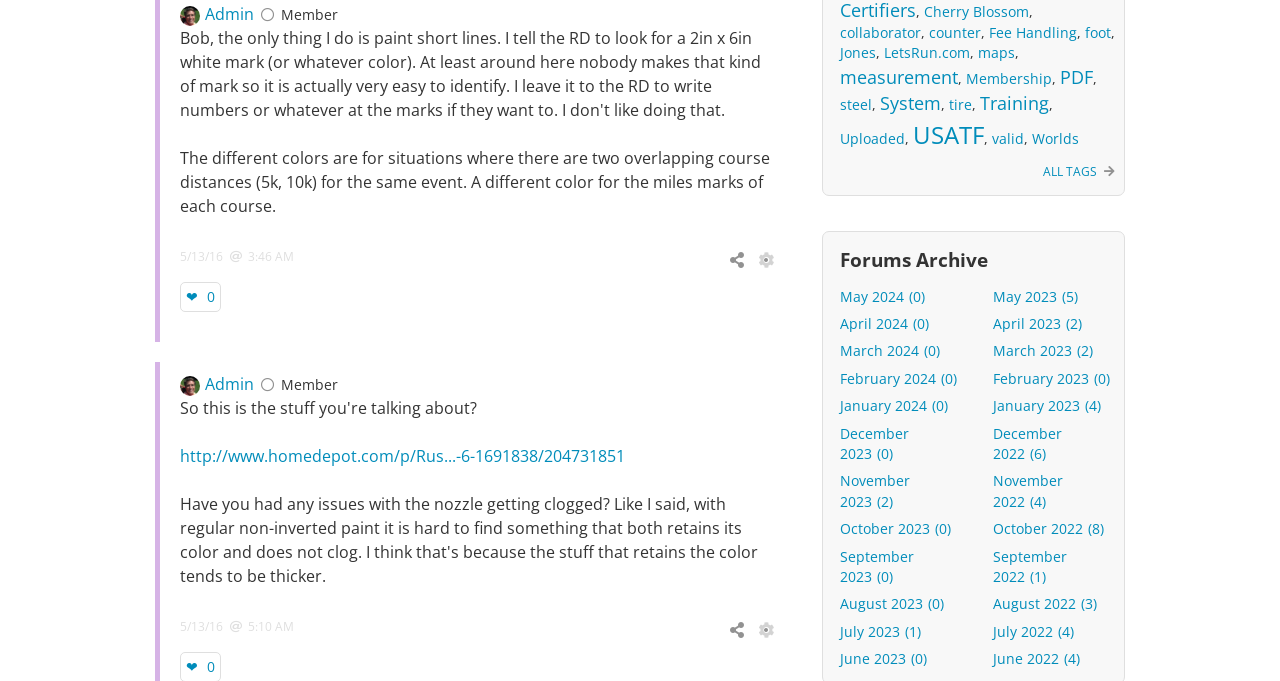What is the purpose of the 'Share' link?
Identify the answer in the screenshot and reply with a single word or phrase.

To share content